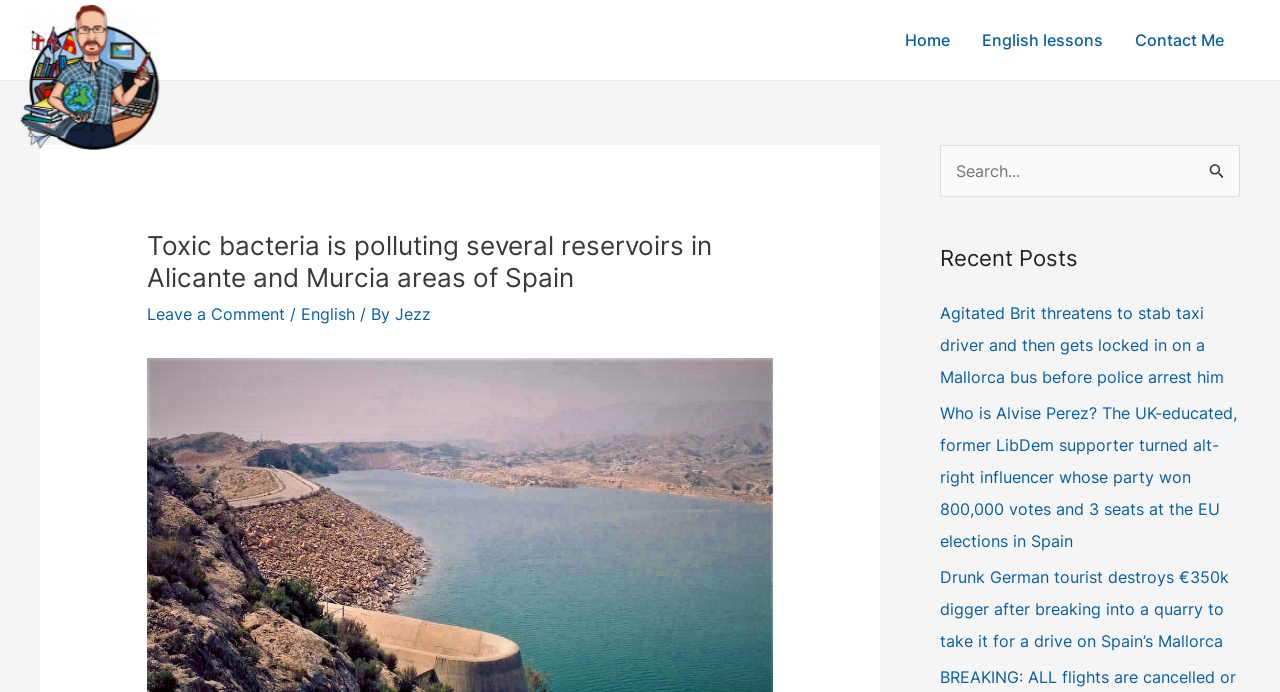Please predict the bounding box coordinates of the element's region where a click is necessary to complete the following instruction: "Click the Home link". The coordinates should be represented by four float numbers between 0 and 1, i.e., [left, top, right, bottom].

[0.695, 0.0, 0.755, 0.116]